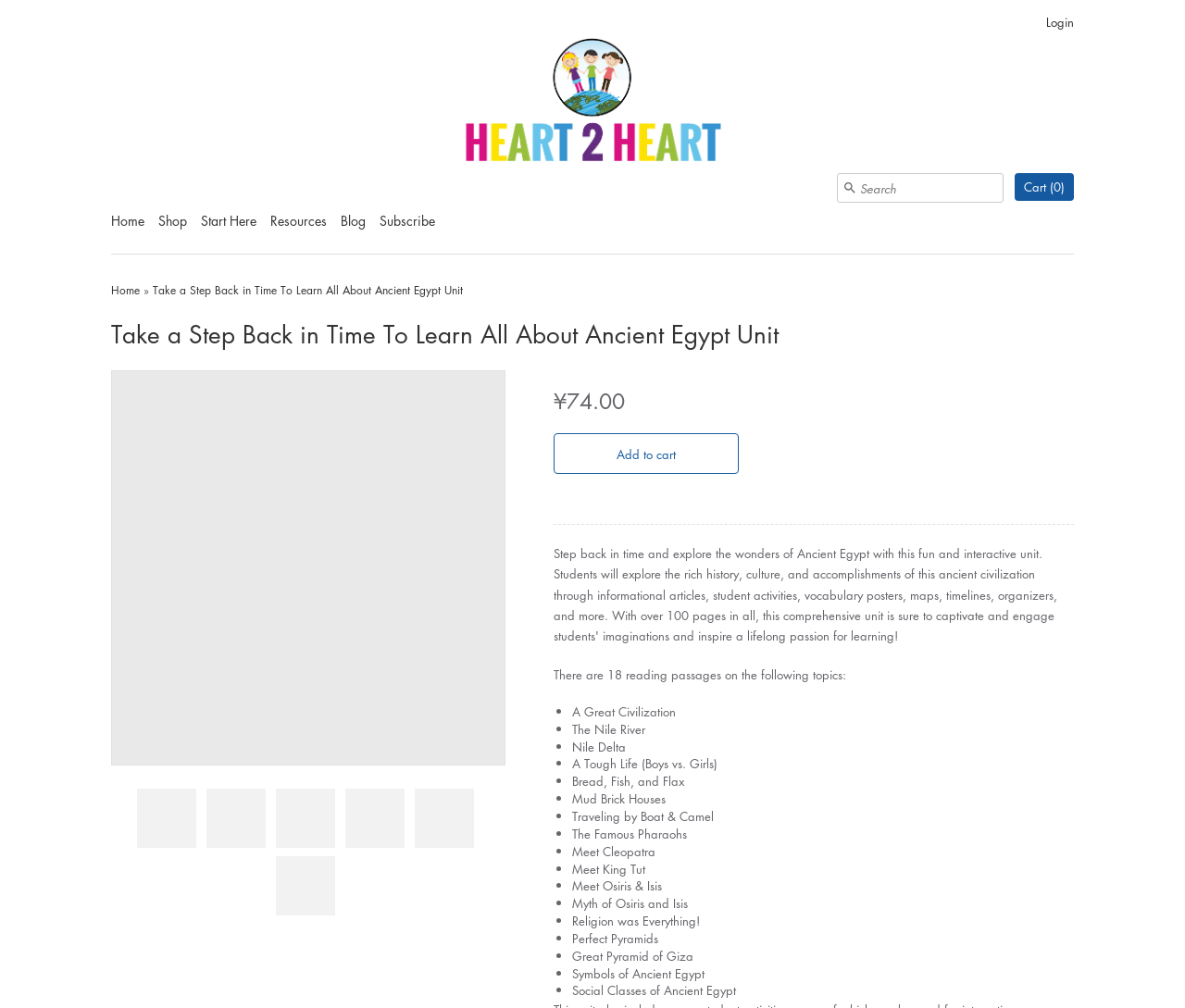What is the purpose of the 'Search' button?
Please respond to the question with a detailed and thorough explanation.

I found the answer by looking at the button element with the text 'Search' and the image element with the same description. The purpose of this element is likely to search for something on the website.